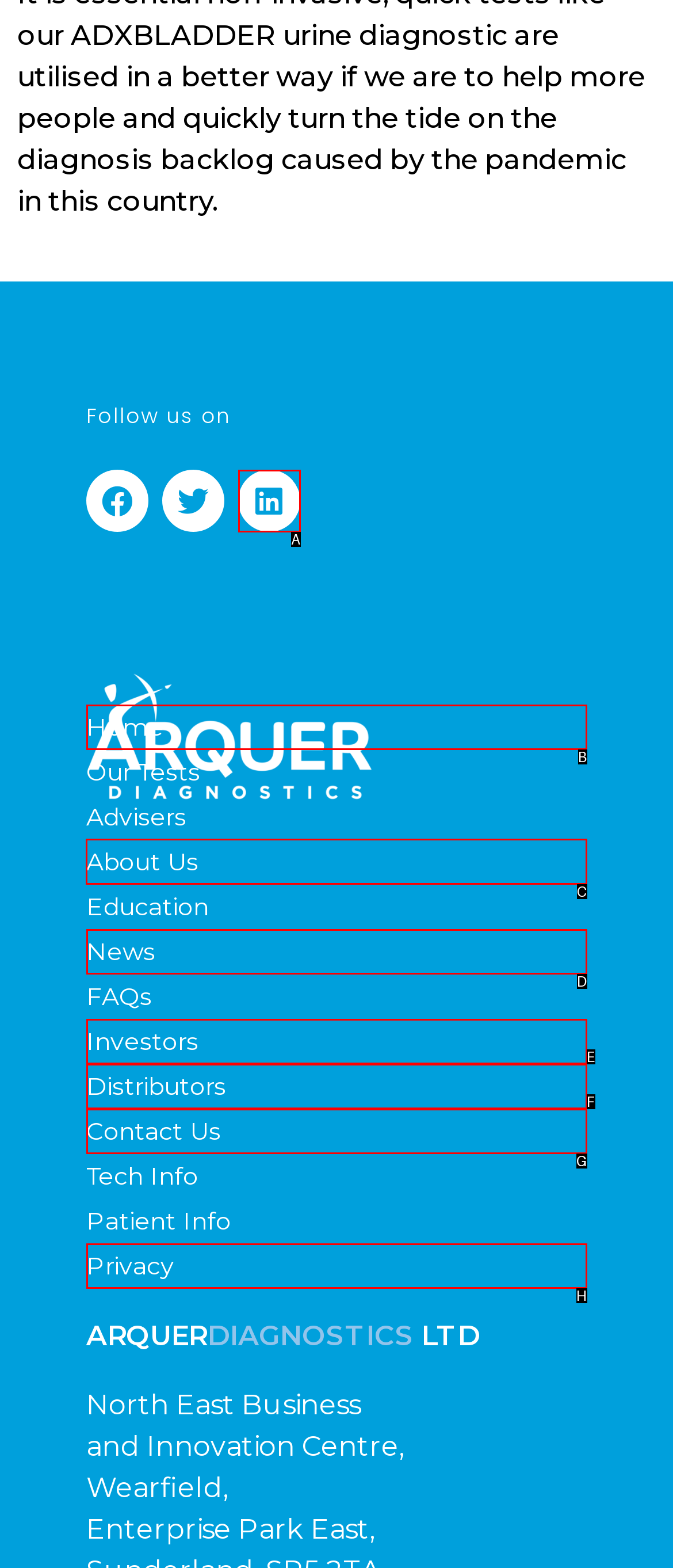Select the HTML element that needs to be clicked to carry out the task: View About Us
Provide the letter of the correct option.

C